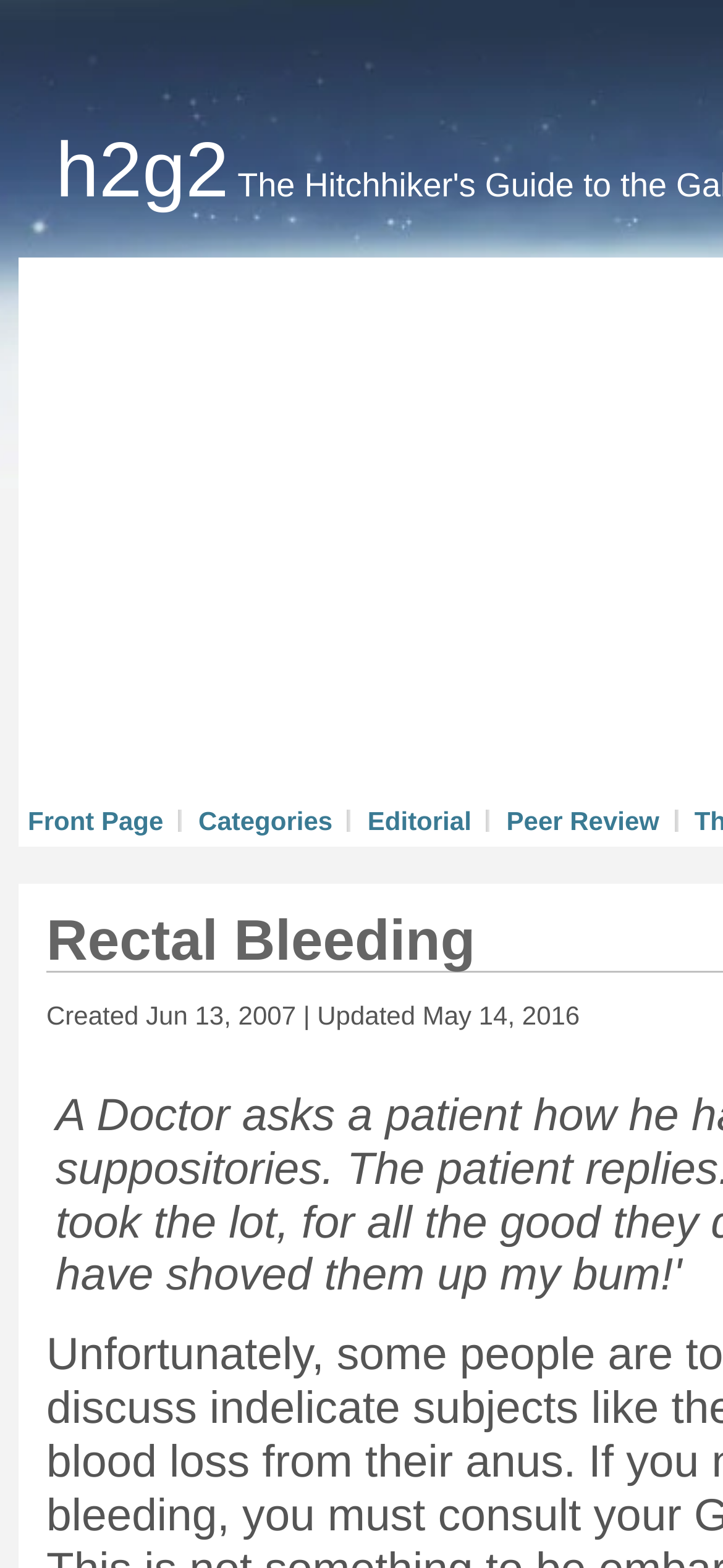Determine and generate the text content of the webpage's headline.

h2g2 The Hitchhiker's Guide to the Galaxy: Earth Edition